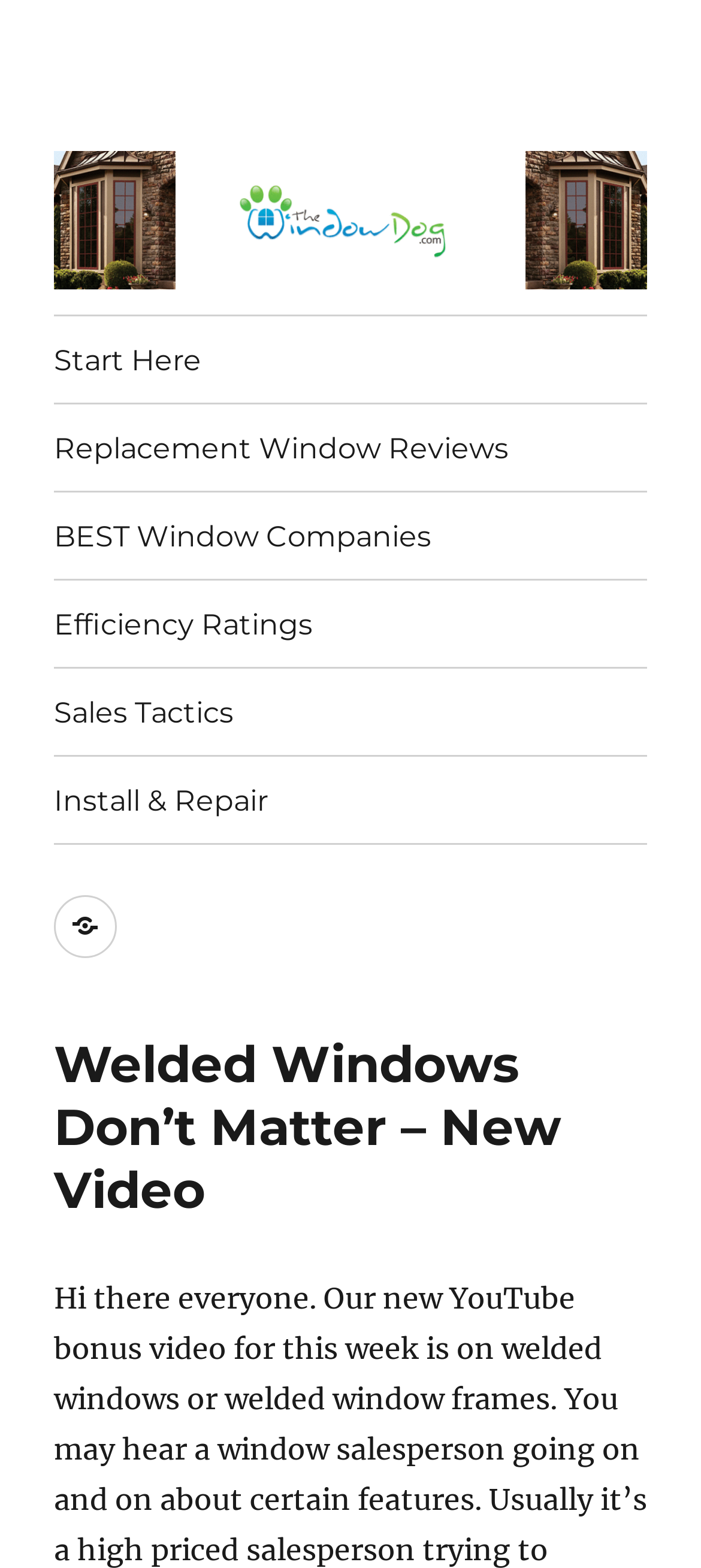Locate the coordinates of the bounding box for the clickable region that fulfills this instruction: "watch the new video".

[0.077, 0.659, 0.923, 0.78]